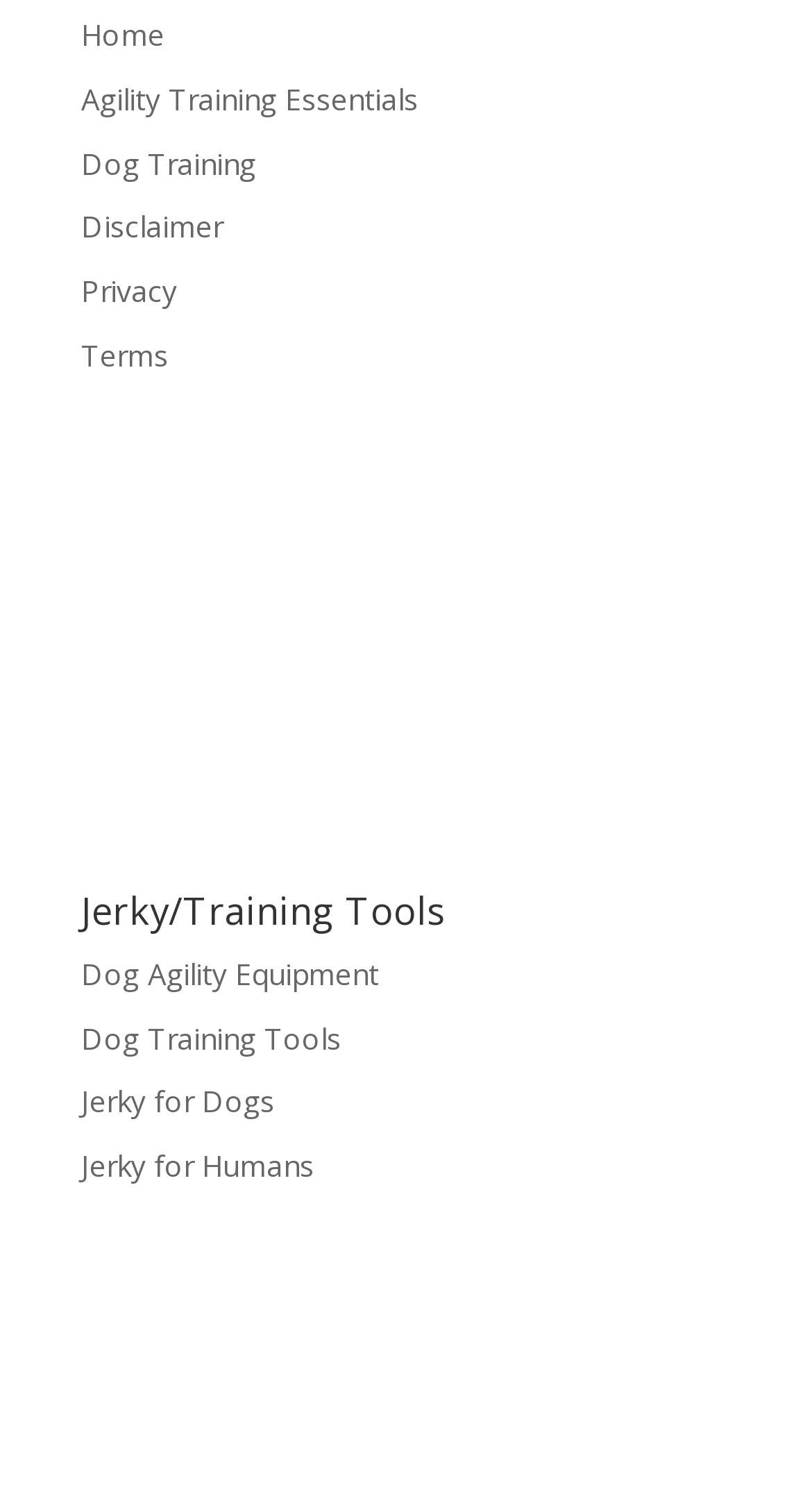Please identify the coordinates of the bounding box for the clickable region that will accomplish this instruction: "go to home page".

[0.1, 0.01, 0.203, 0.036]